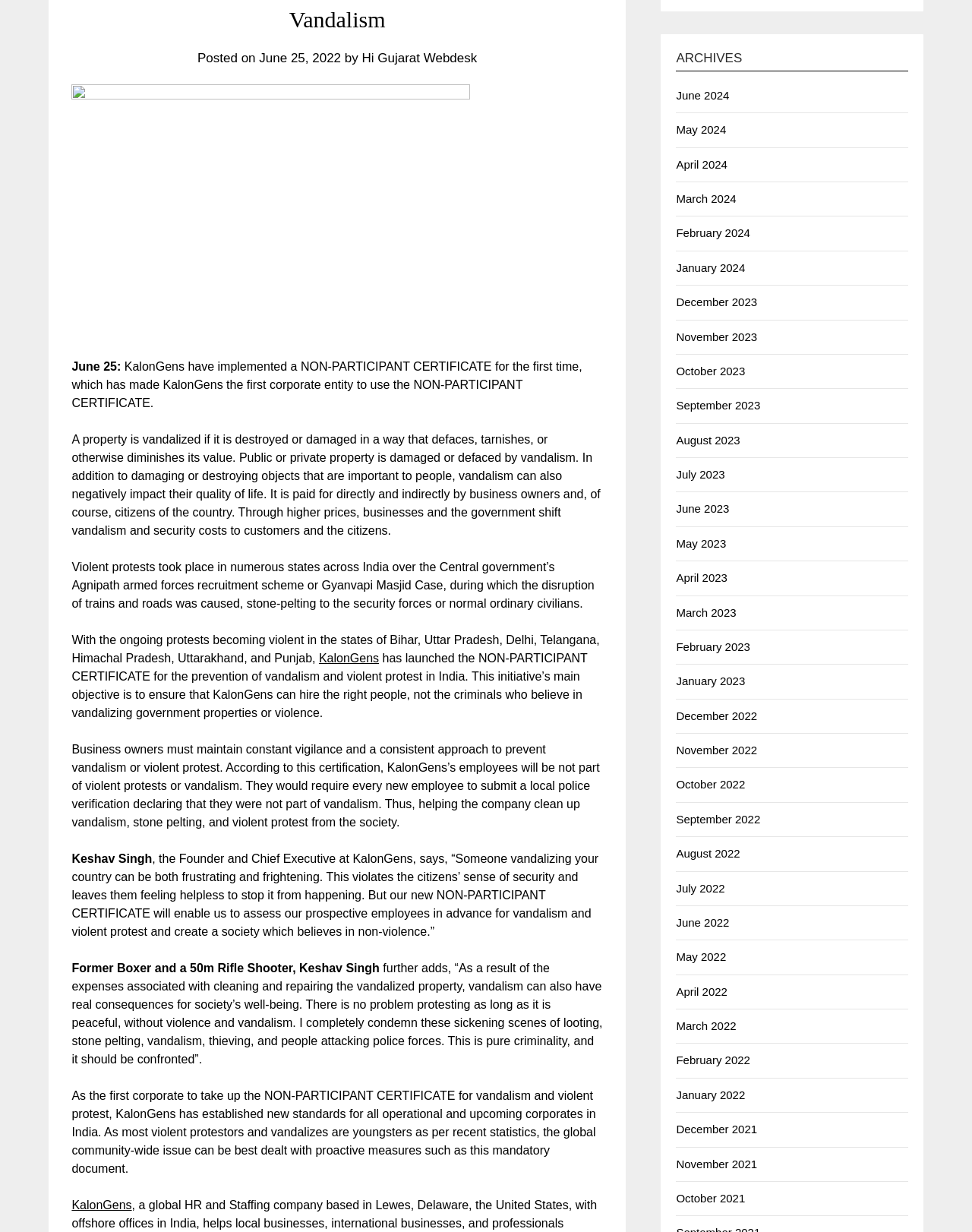Provide the bounding box coordinates of the HTML element this sentence describes: "alt="pkg"". The bounding box coordinates consist of four float numbers between 0 and 1, i.e., [left, top, right, bottom].

None